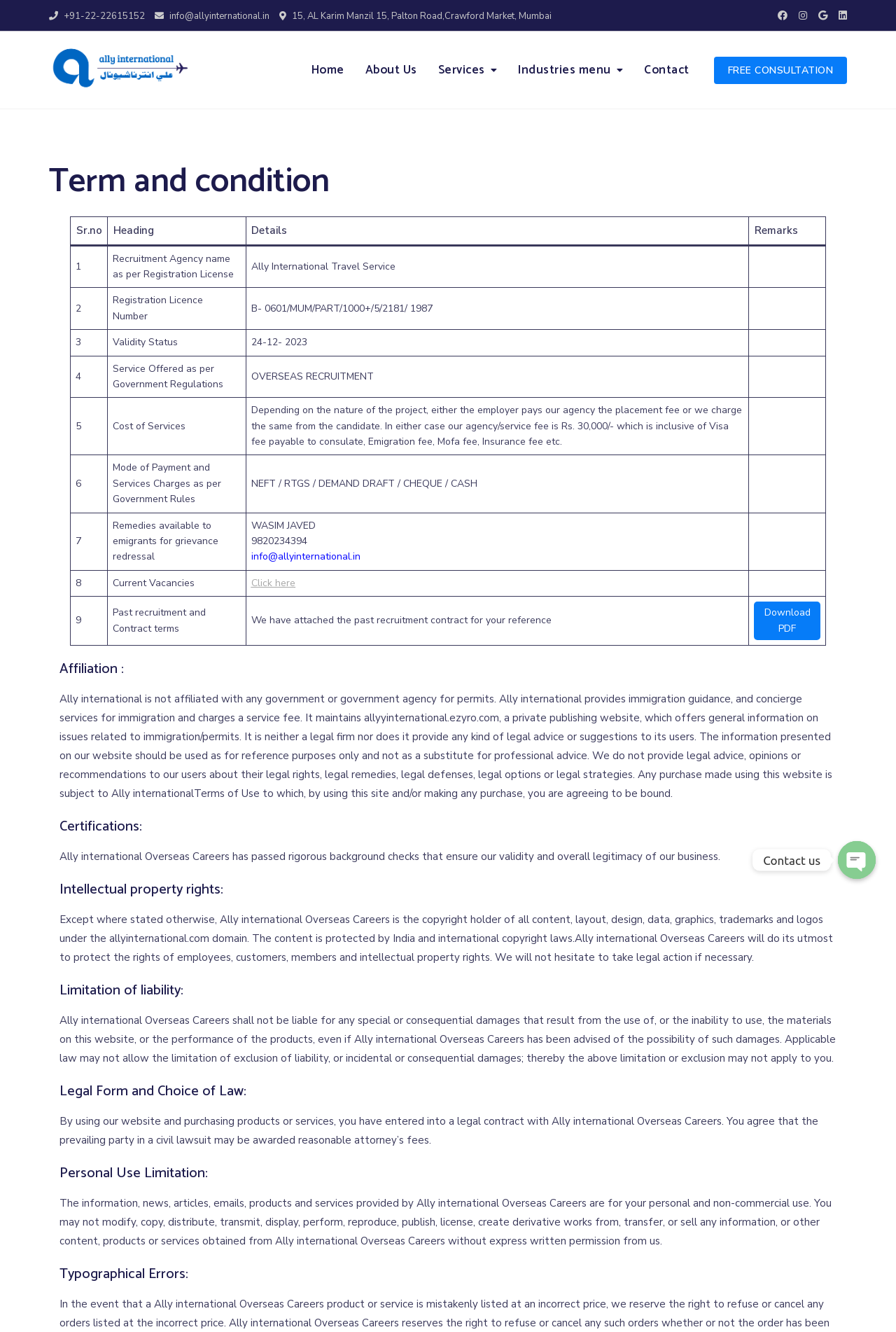Indicate the bounding box coordinates of the clickable region to achieve the following instruction: "Click the 'Click here' link."

[0.28, 0.433, 0.329, 0.443]